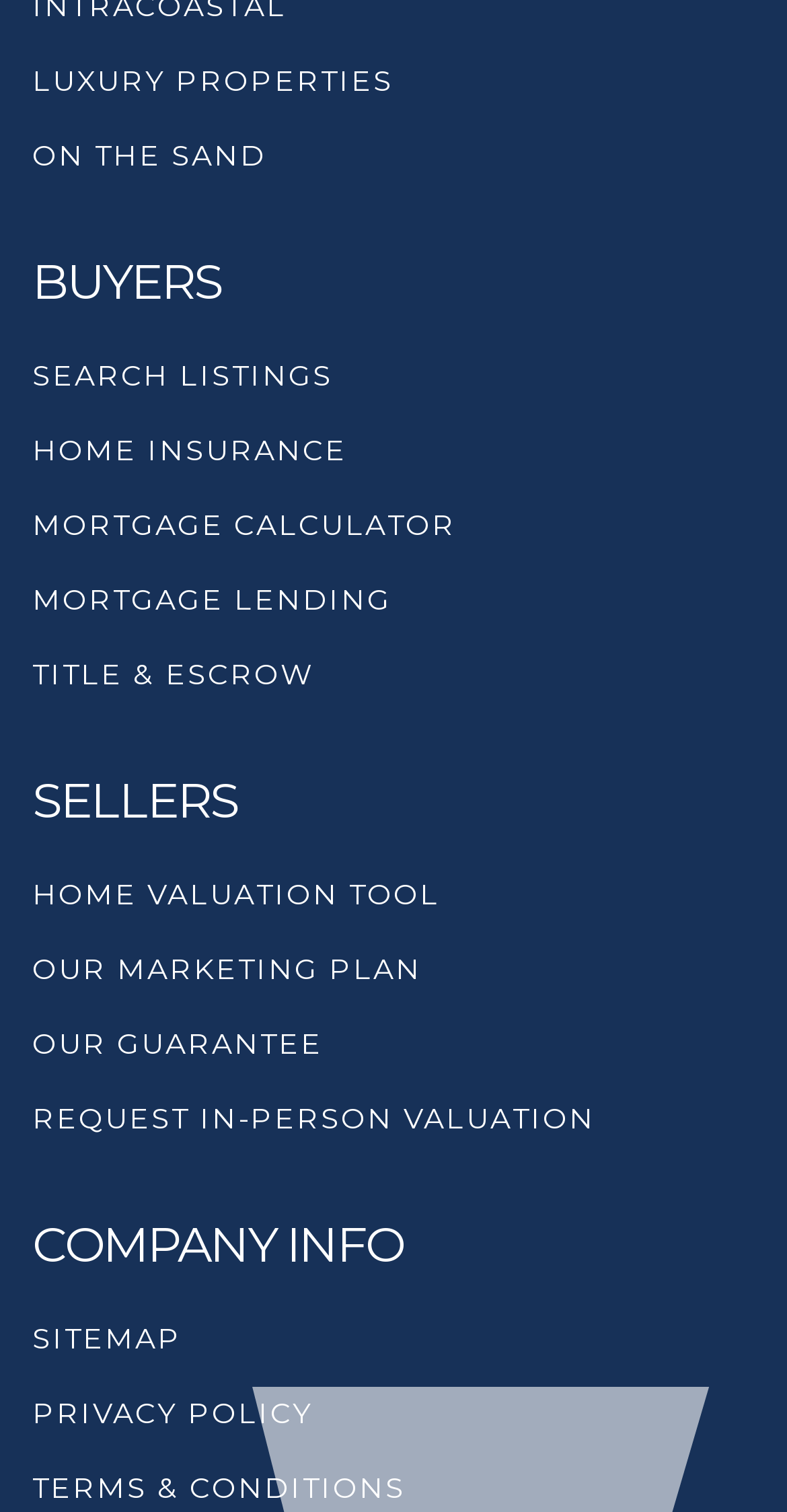Give a one-word or short-phrase answer to the following question: 
How many headings are available on this webpage?

3